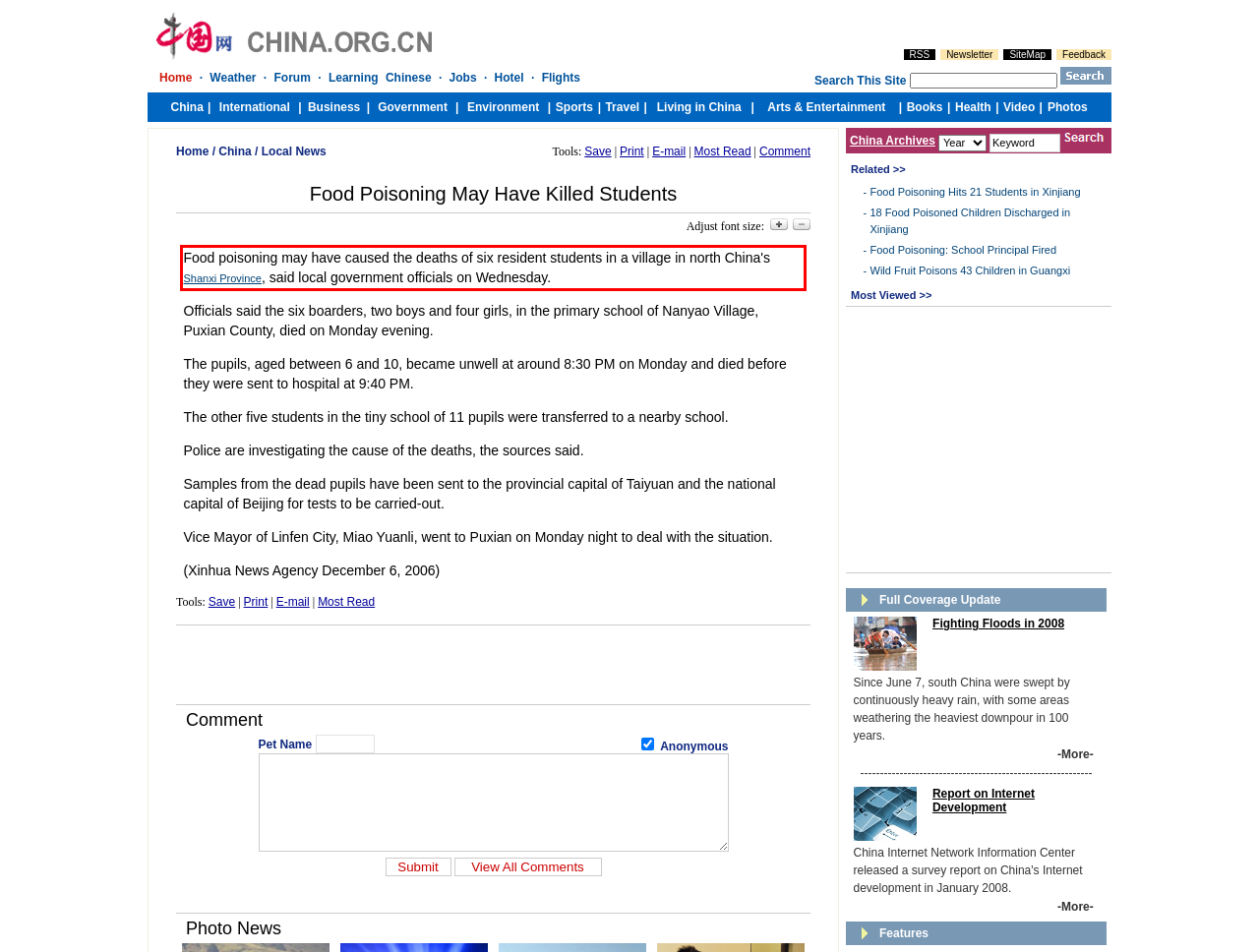Please extract the text content within the red bounding box on the webpage screenshot using OCR.

Food poisoning may have caused the deaths of six resident students in a village in north China's Shanxi Province, said local government officials on Wednesday.